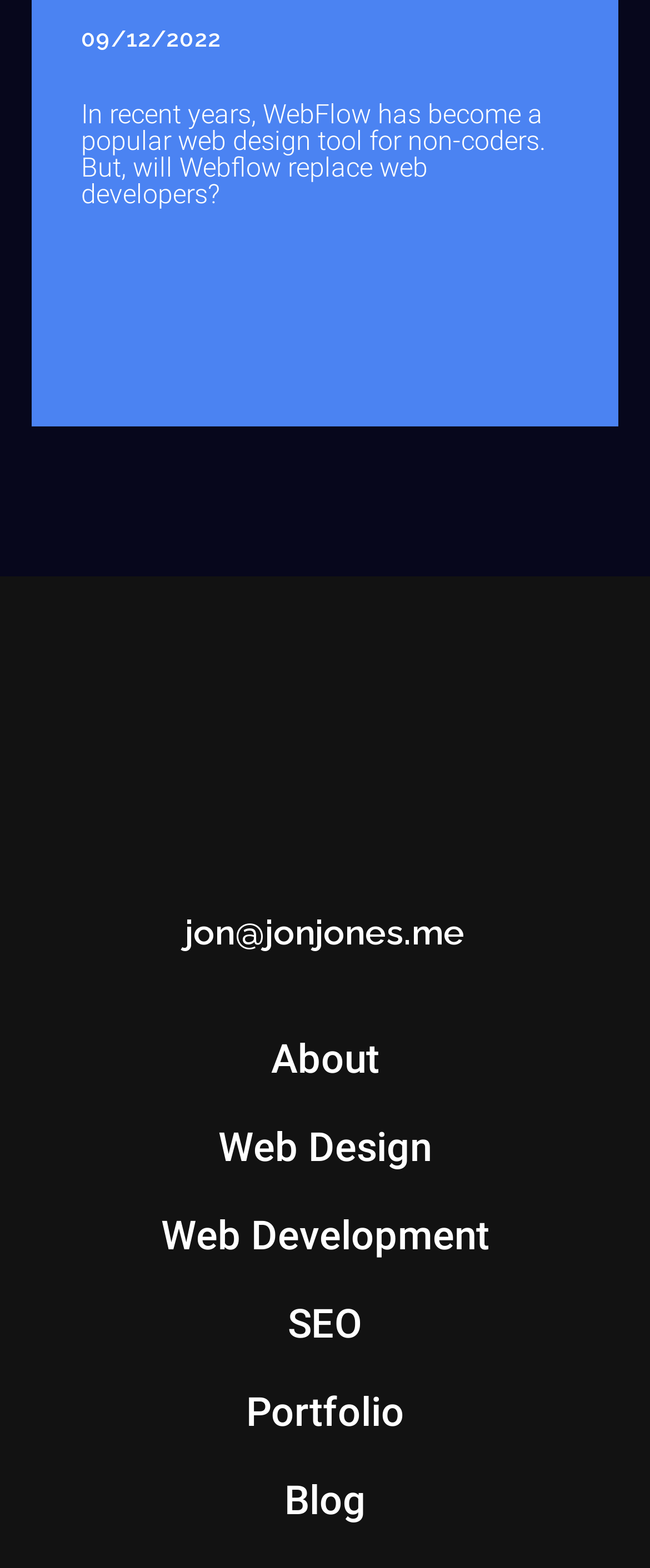What is the name of the person associated with the image?
Answer the question with a thorough and detailed explanation.

The name 'Jon Jones' is associated with the image, which is likely a profile picture or avatar of the author or person being referred to.